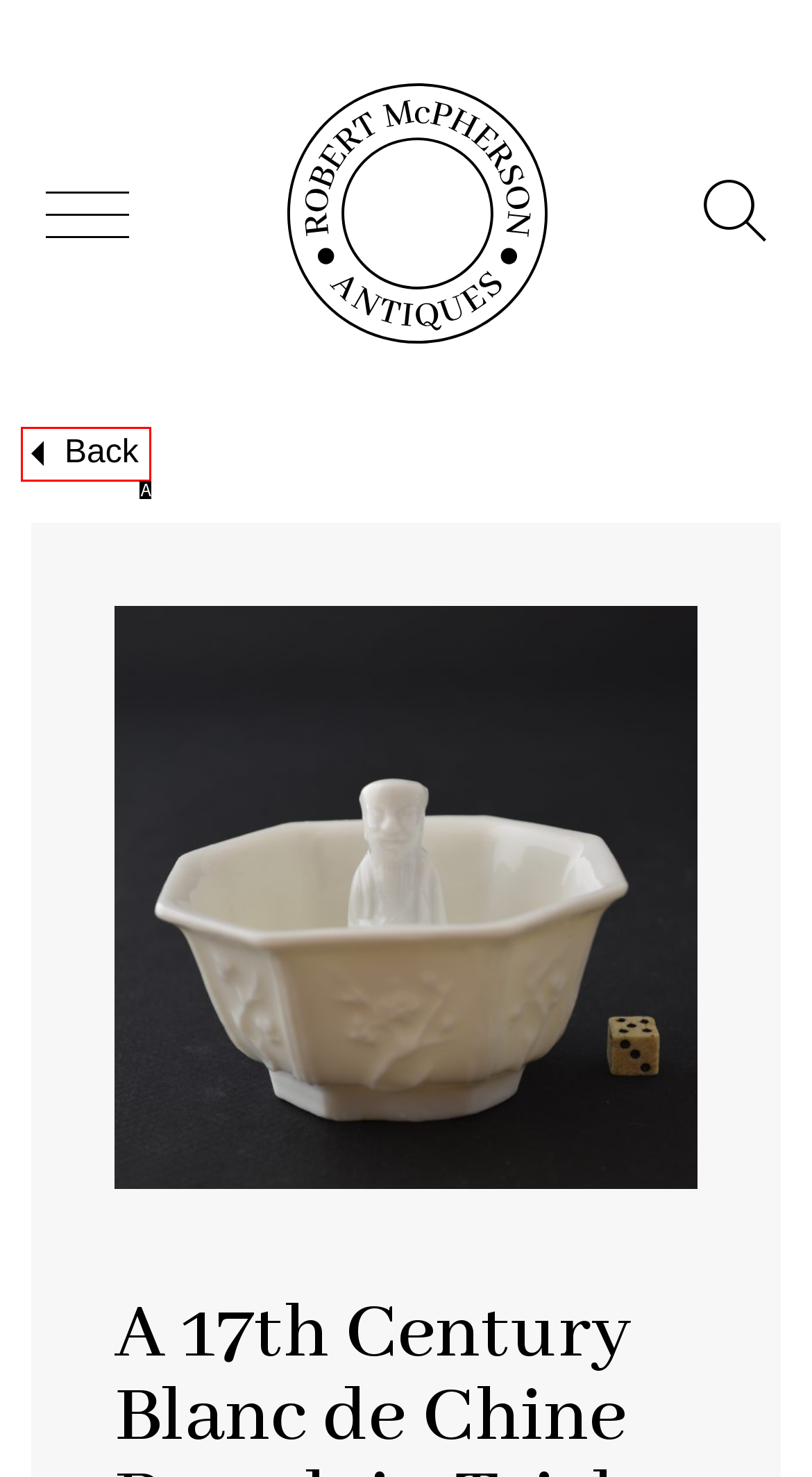Match the HTML element to the description: Back. Answer with the letter of the correct option from the provided choices.

A